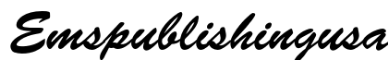What type of products does Emspublishingusa promote?
Refer to the image and answer the question using a single word or phrase.

Outdoor enhancement products